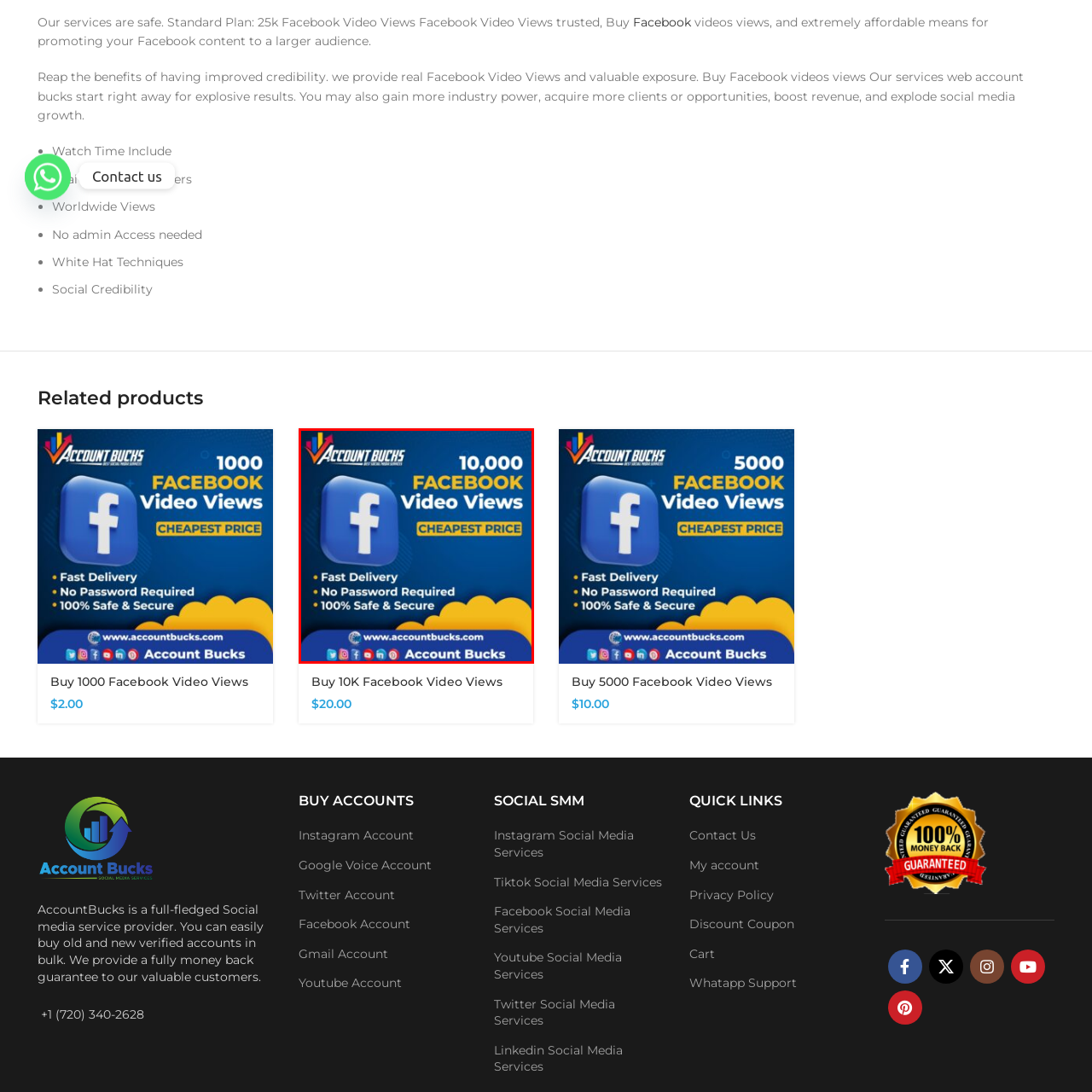What is the minimum information required to use the service?
Inspect the image enclosed within the red bounding box and provide a detailed answer to the question, using insights from the image.

According to the caption, one of the key selling points of the service is 'No Password Required', implying that users do not need to provide their Facebook password to utilize the service, making it more convenient and secure.